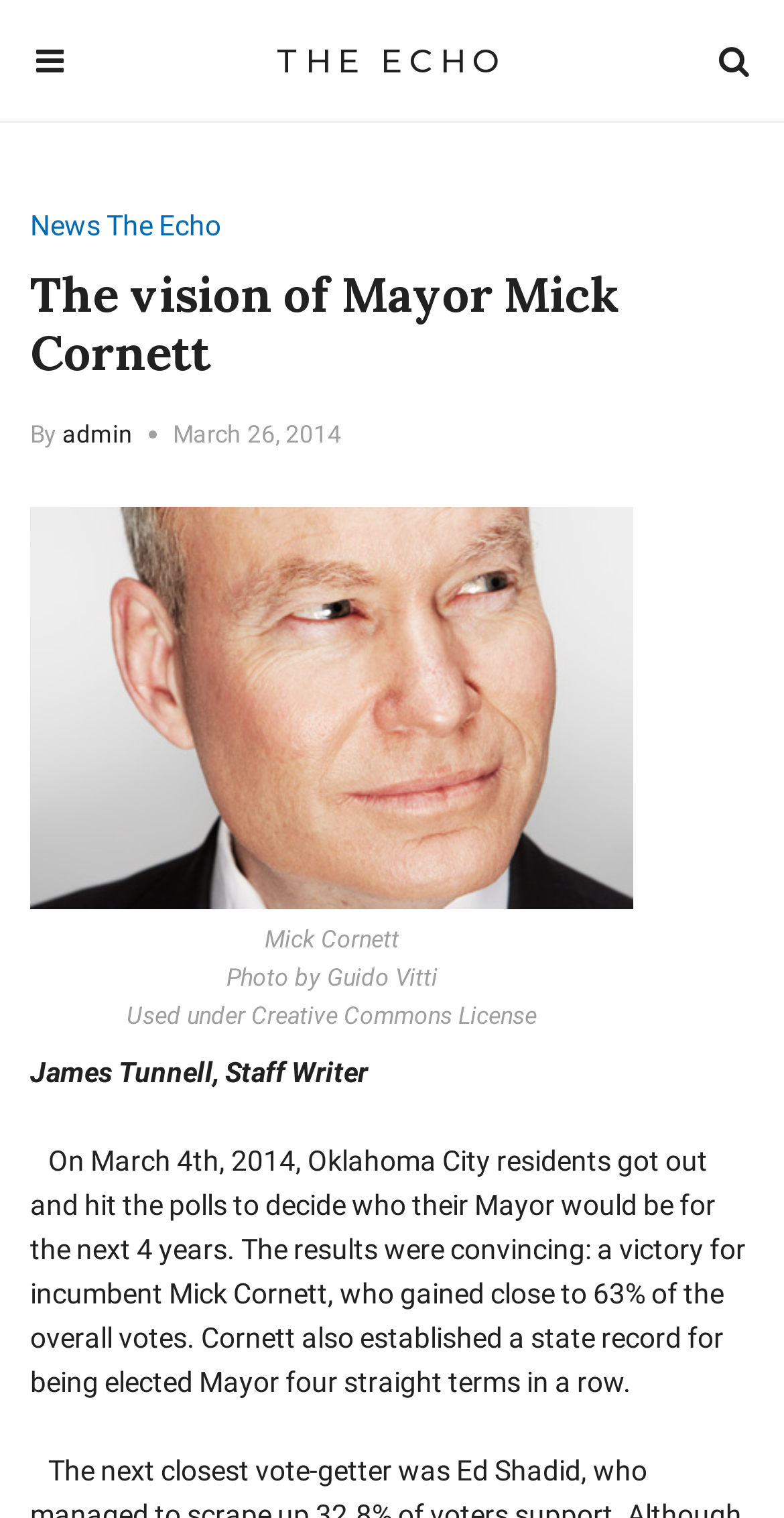Who is the subject of the photo?
Observe the image and answer the question with a one-word or short phrase response.

Mick Cornett